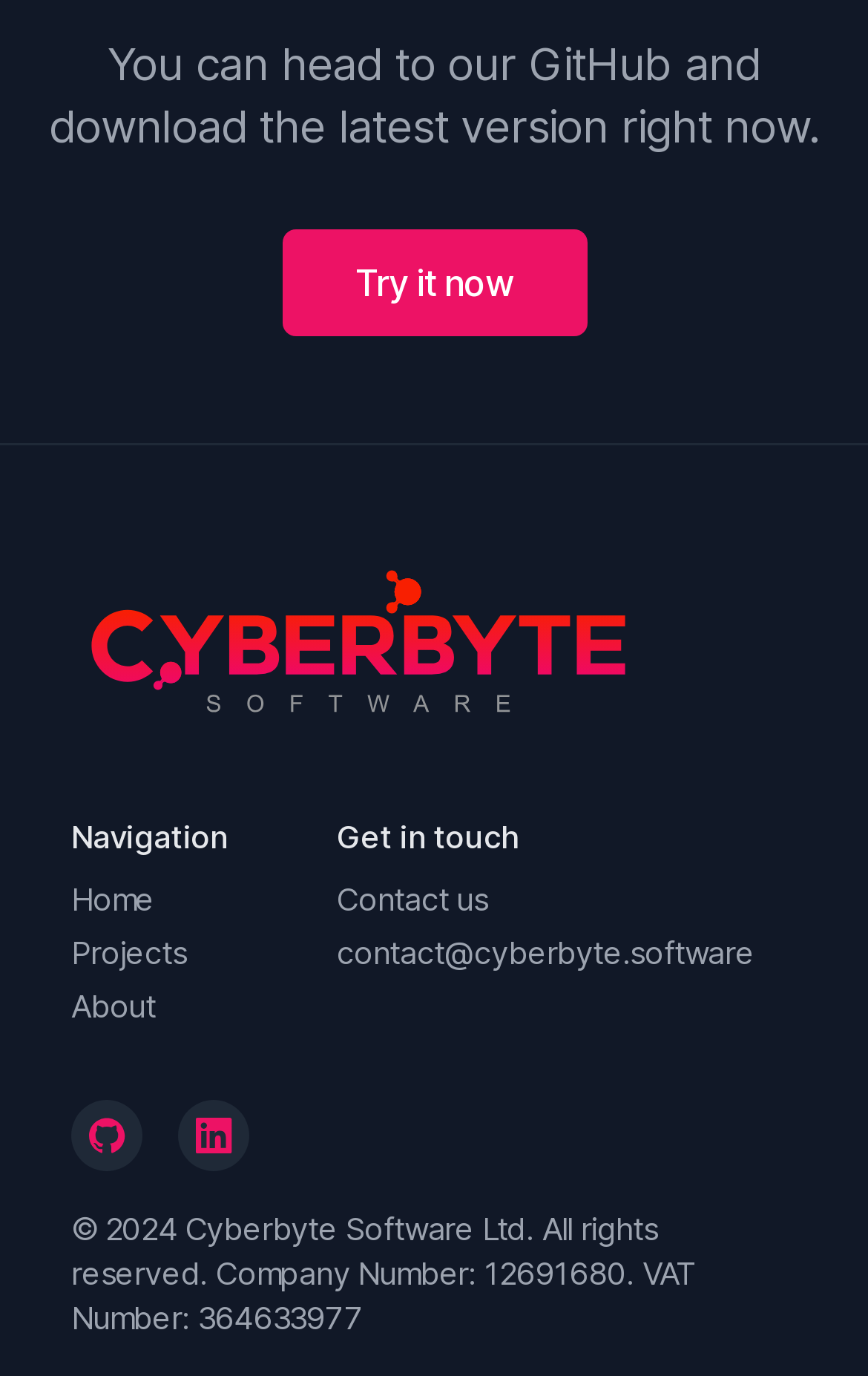Using the details in the image, give a detailed response to the question below:
How many navigation links are there?

There are three navigation links: Home, Projects, and About. These links can be found in the 'Navigation' section of the webpage.